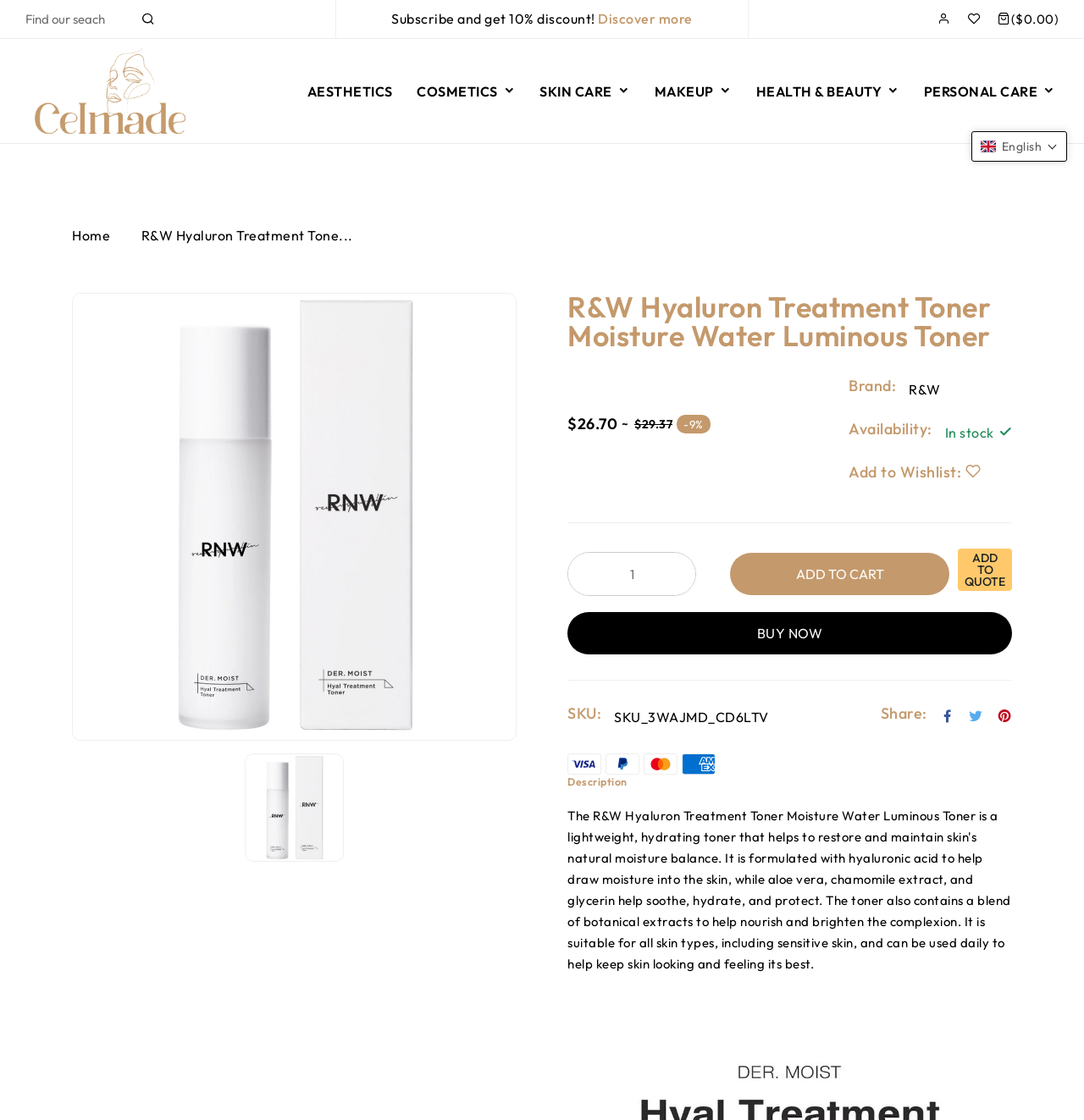Is the product in stock?
Using the image as a reference, answer with just one word or a short phrase.

Yes